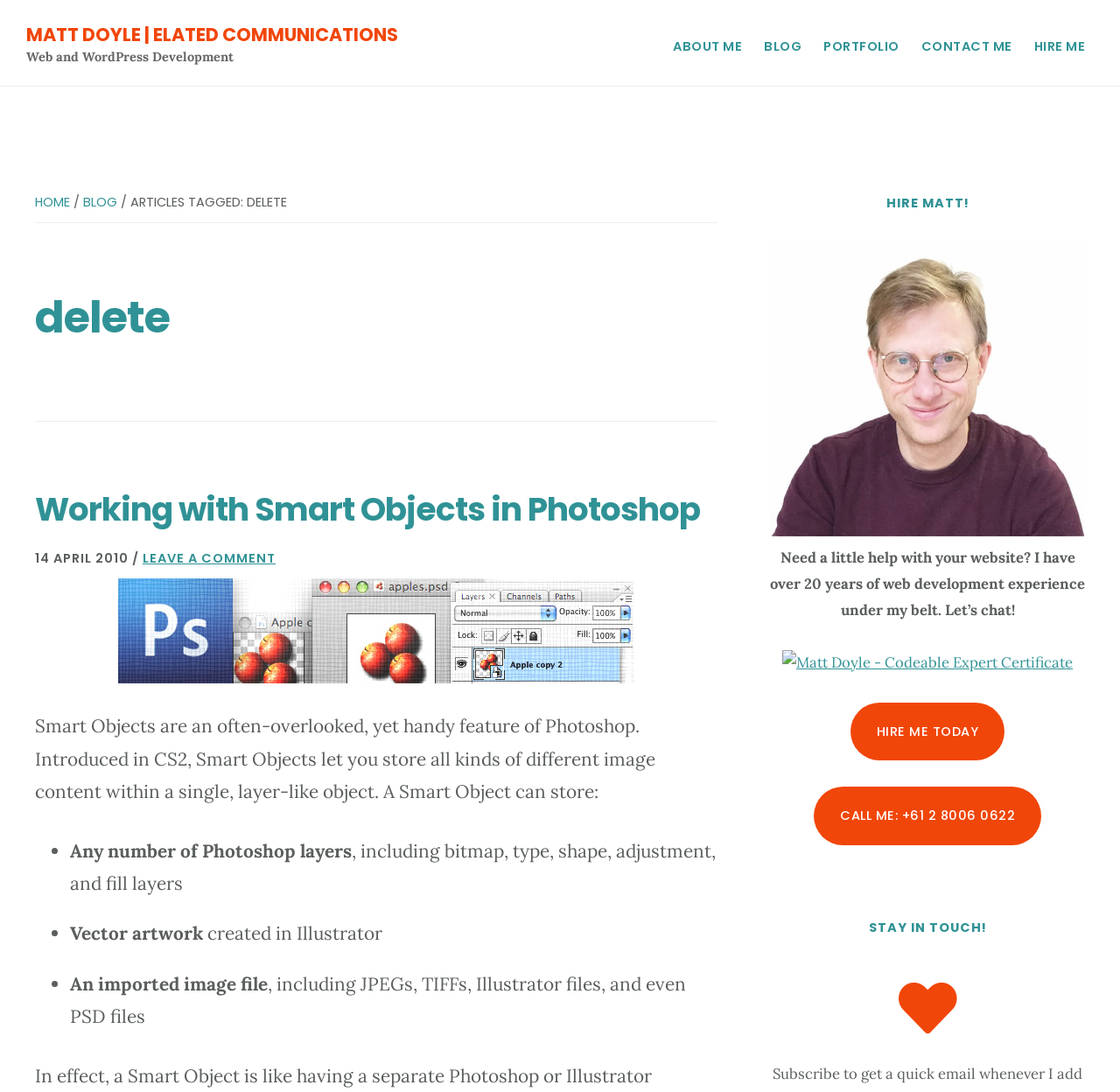Based on the element description: "Contact Me", identify the UI element and provide its bounding box coordinates. Use four float numbers between 0 and 1, [left, top, right, bottom].

[0.814, 0.029, 0.911, 0.057]